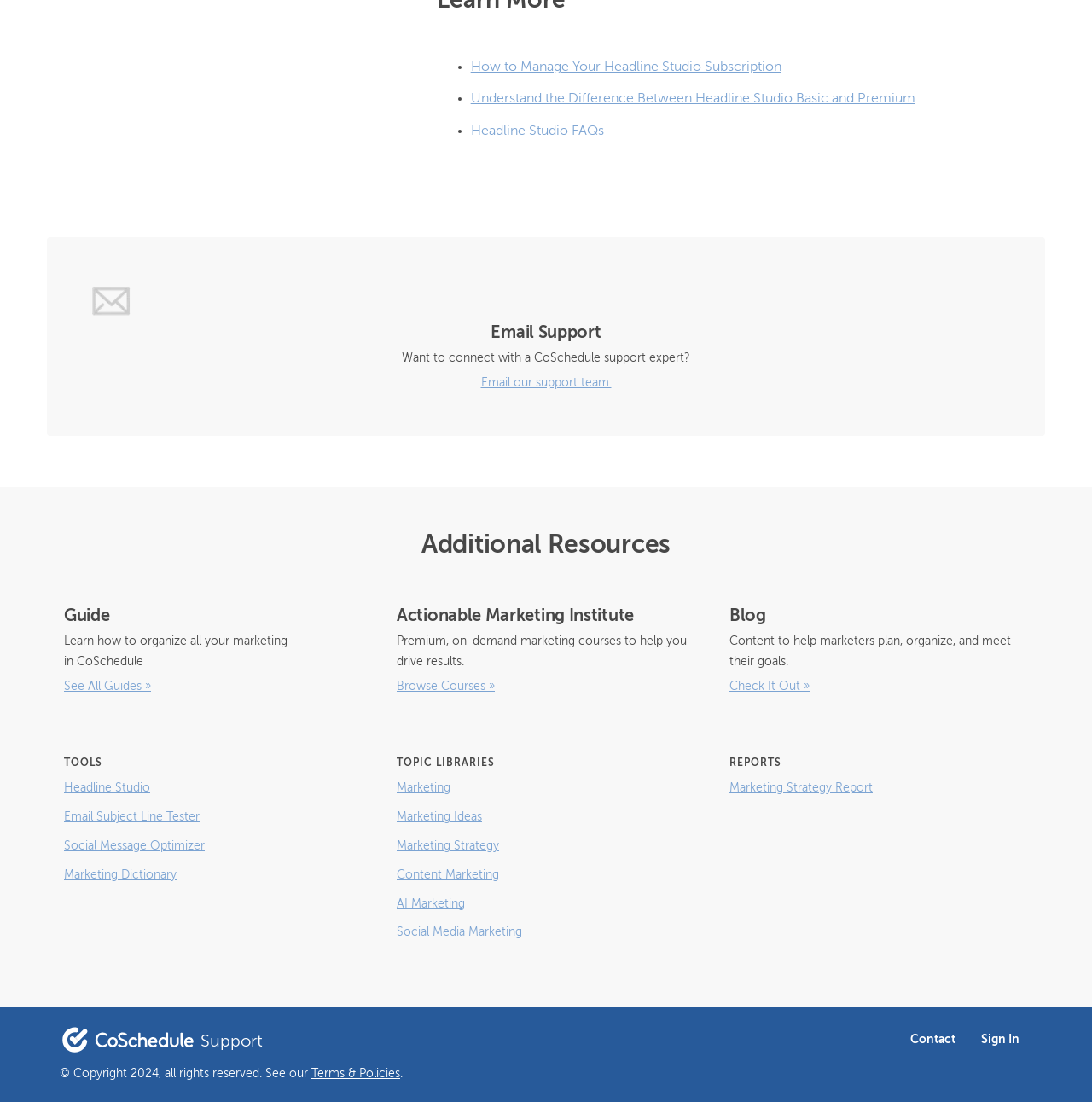Provide the bounding box coordinates for the specified HTML element described in this description: "name="email" placeholder="Enter your email"". The coordinates should be four float numbers ranging from 0 to 1, in the format [left, top, right, bottom].

None